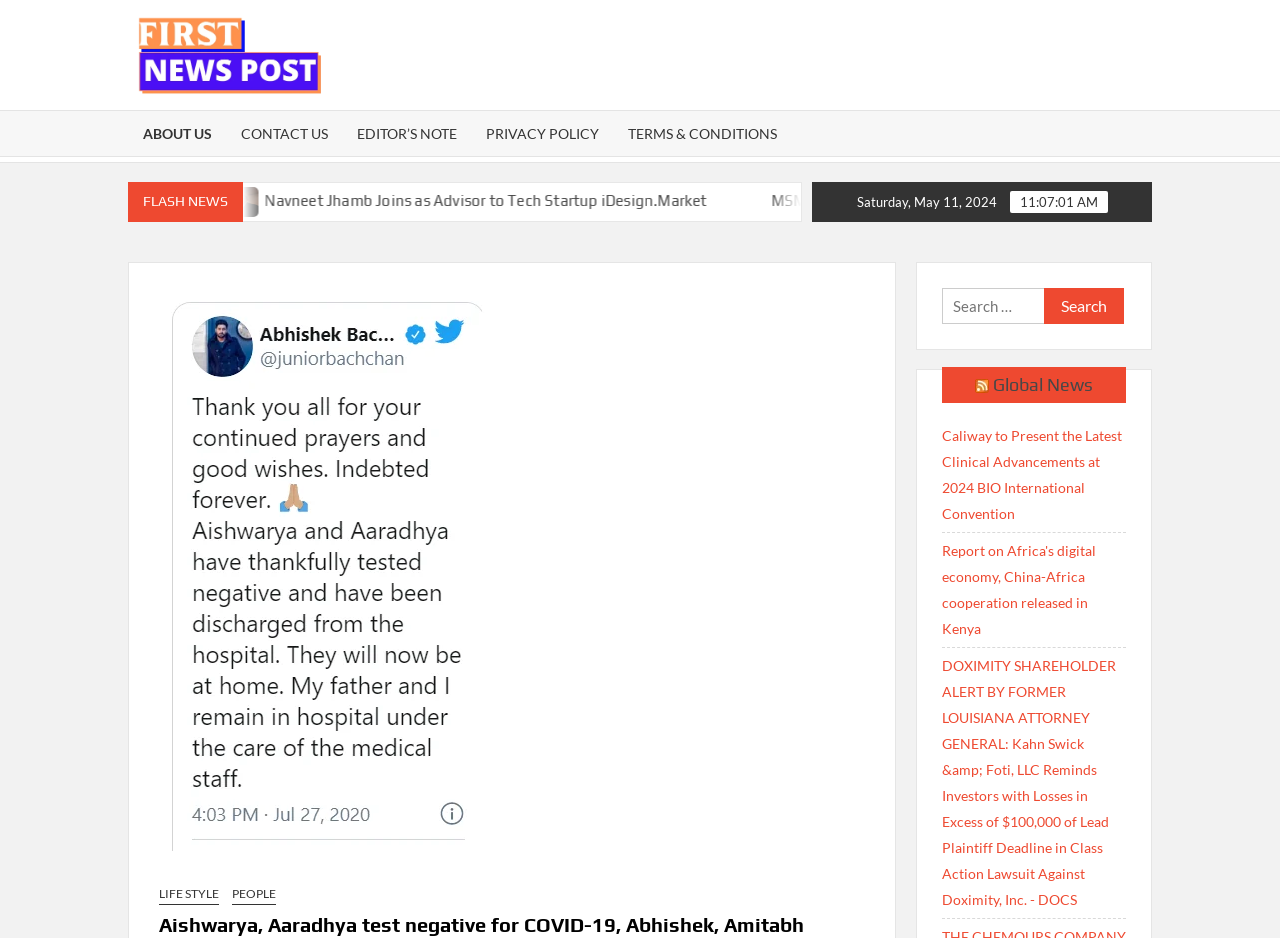Explain the webpage's layout and main content in detail.

The webpage appears to be a news portal with a focus on Indian news. At the top, there is a logo and a link to "First News Post" accompanied by an image. Below this, there is a navigation menu with links to "ABOUT US", "CONTACT US", "EDITOR'S NOTE", "PRIVACY POLICY", and "TERMS & CONDITIONS".

To the right of the navigation menu, there is a heading "FLASH NEWS" followed by a series of links to news articles, including "MSM showcased as exhibitor at CiCan 2022 connection" and "StockEdge, fintech by Elearnmarkets launched new transactions feature on its app". 

On the top-right corner, there is a date display showing "Saturday, May 11, 2024". Below this, there are two links to categories "LIFE STYLE" and "PEOPLE". 

In the middle of the page, there is a search bar with a placeholder text "Search for:" and a search button. Below the search bar, there is a heading "RSS Global News" with links to "RSS" and "Global News". 

The main content of the page consists of a list of news articles, including "Aishwarya, Aaradhya test negative for COVID-19, Abhishek, Amitabh Bachchan still in hospital", "Caliway to Present the Latest Clinical Advancements at 2024 BIO International Convention", "Report on Africa's digital economy, China-Africa cooperation released in Kenya", and "DOXIMITY SHAREHOLDER ALERT BY FORMER LOUISIANA ATTORNEY GENERAL: Kahn Swick & Foti, LLC Reminds Investors with Losses in Excess of $100,000 of Lead Plaintiff Deadline in Class Action Lawsuit Against Doximity, Inc. - DOCS".